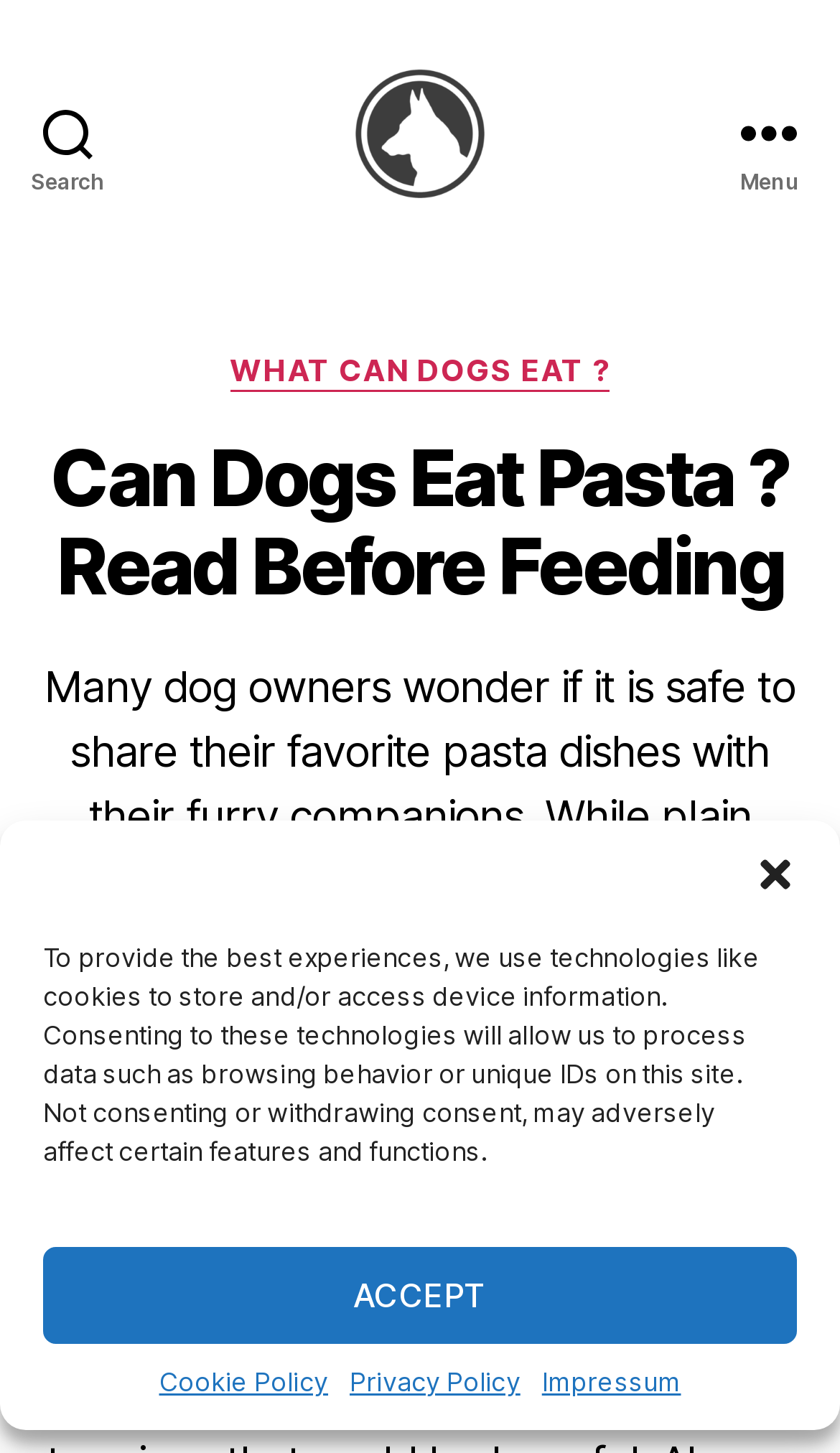Give a one-word or short phrase answer to the question: 
What type of content is categorized under 'WHAT CAN DOGS EAT?'?

Food-related topics